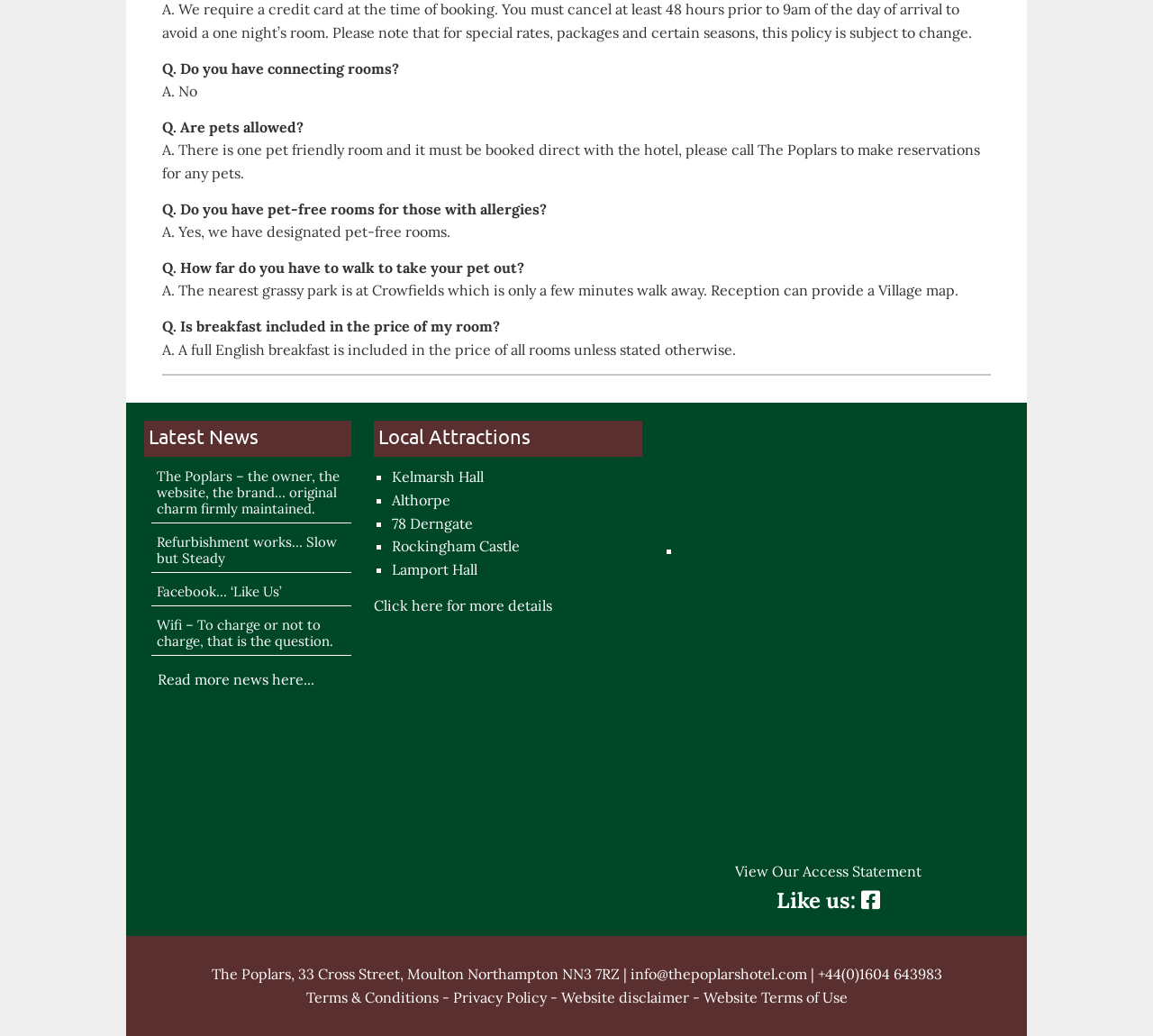Extract the bounding box coordinates for the HTML element that matches this description: "Website disclaimer". The coordinates should be four float numbers between 0 and 1, i.e., [left, top, right, bottom].

[0.486, 0.953, 0.597, 0.971]